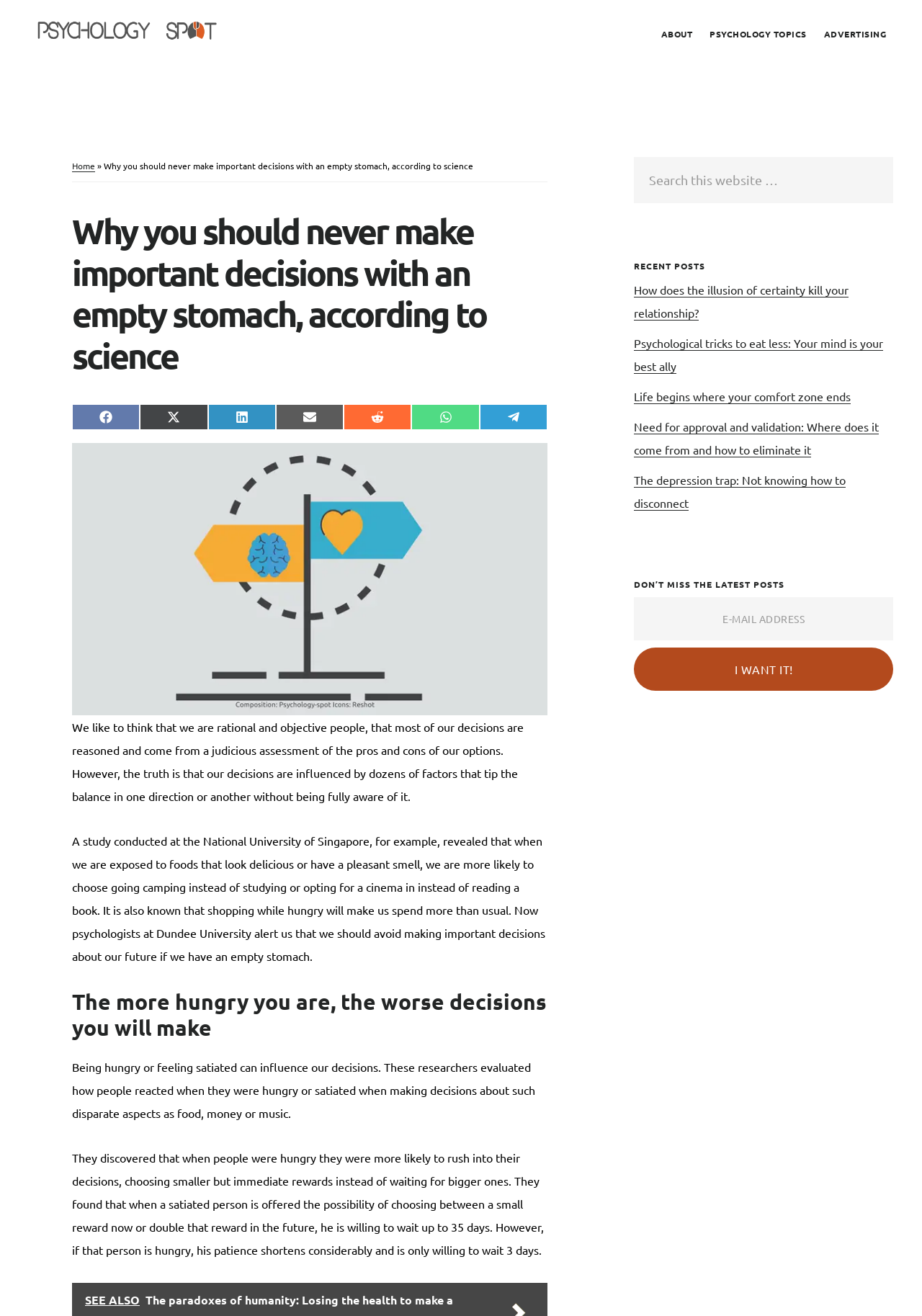Please identify the bounding box coordinates of the area that needs to be clicked to follow this instruction: "Click on the 'PSYCHOLOGY SPOT' link".

[0.031, 0.005, 0.266, 0.043]